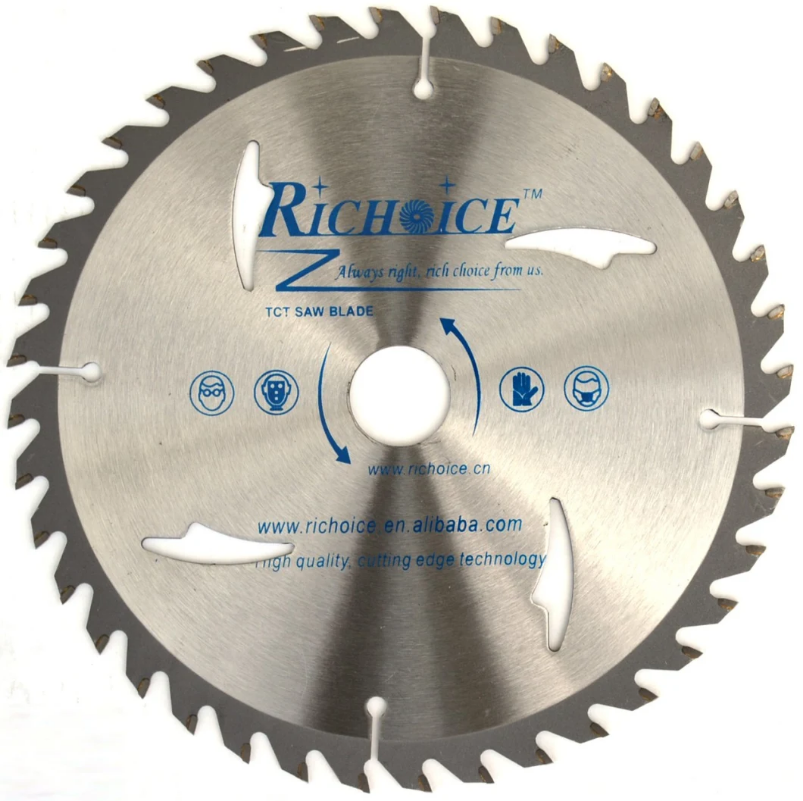Provide a one-word or short-phrase response to the question:
What type of wood can this blade cut?

Hard and soft wood